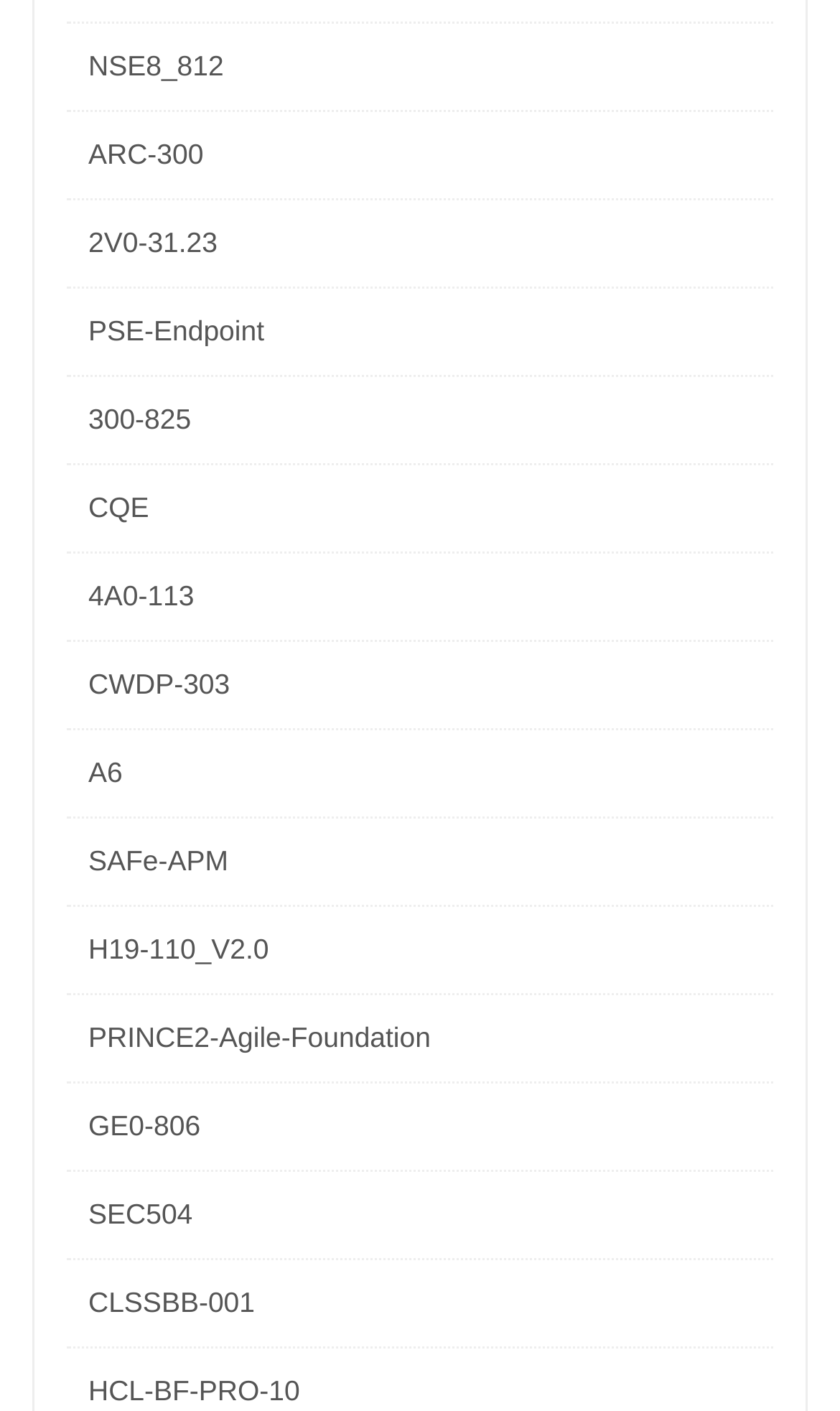Give a one-word or phrase response to the following question: What is the topmost link on this webpage?

NSE8_812